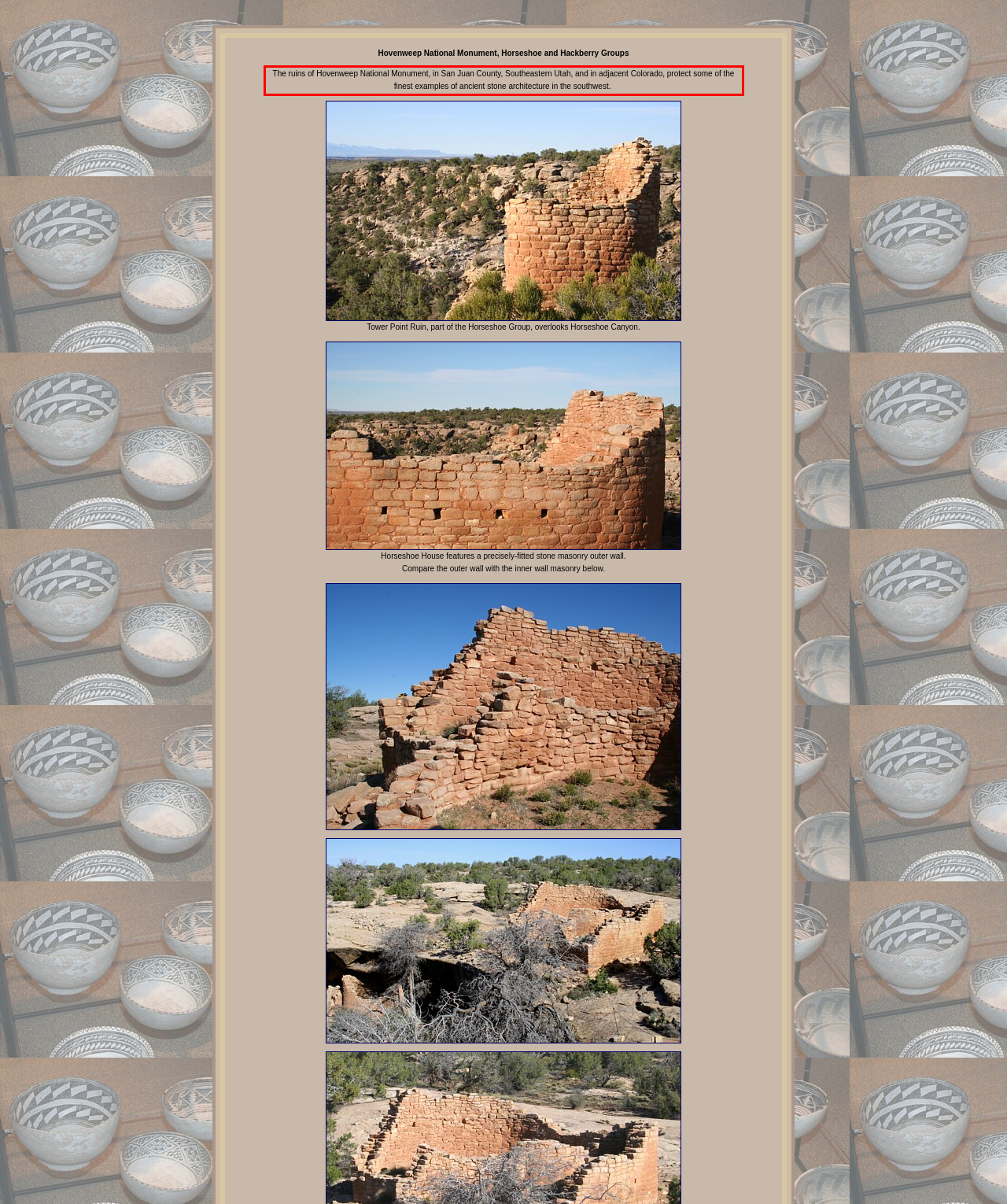Within the screenshot of the webpage, there is a red rectangle. Please recognize and generate the text content inside this red bounding box.

The ruins of Hovenweep National Monument, in San Juan County, Southeastern Utah, and in adjacent Colorado, protect some of the finest examples of ancient stone architecture in the southwest.